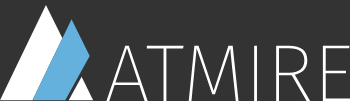What type of institutions does Atmire provide digital solutions for?
Please craft a detailed and exhaustive response to the question.

According to the caption, Atmire's visual branding reflects its commitment to providing accessible and user-friendly digital solutions for universities and research institutions, which implies that these are the types of institutions it serves.